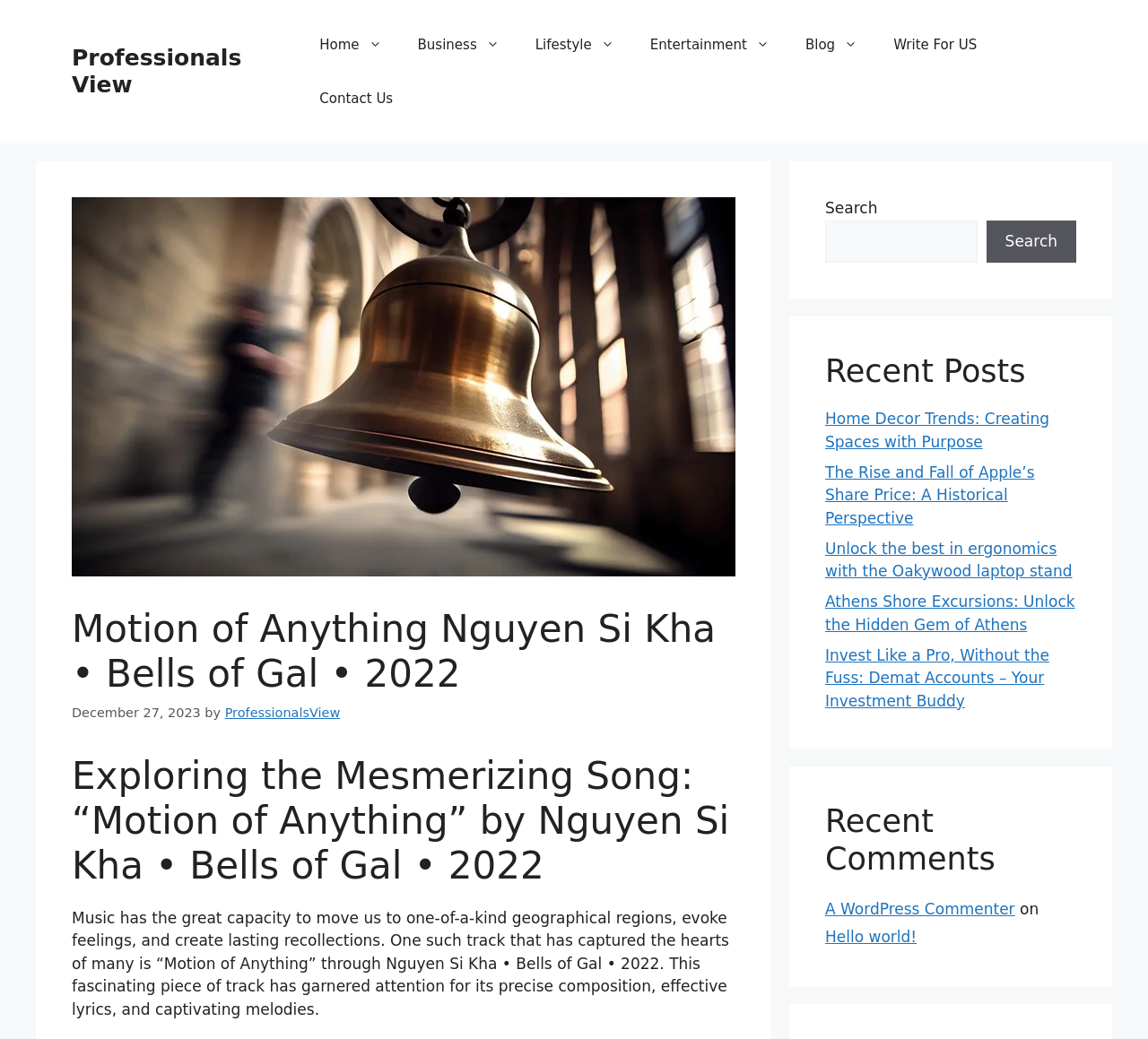Give a short answer to this question using one word or a phrase:
What is the date of the article?

December 27, 2023